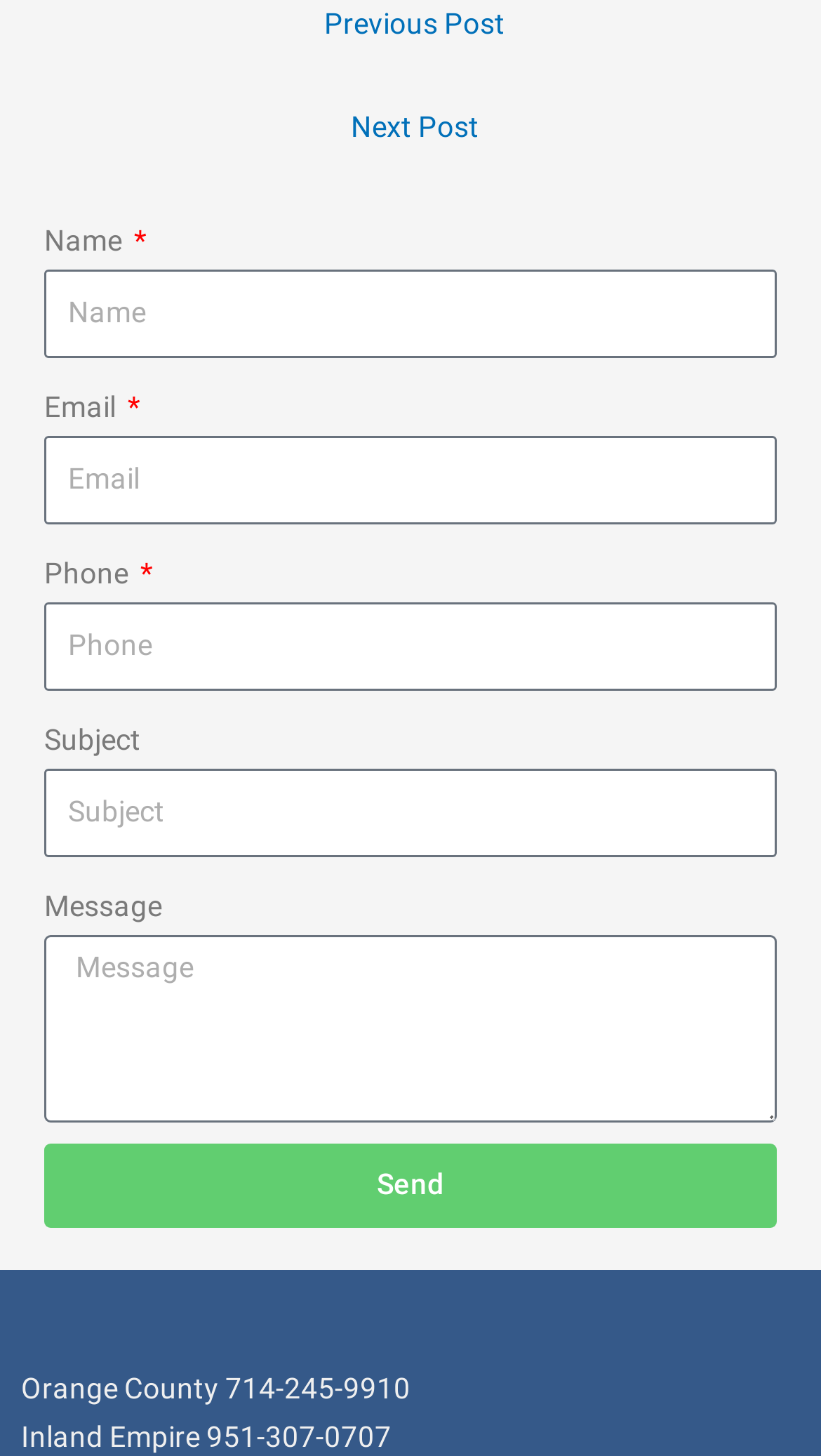Refer to the image and provide a thorough answer to this question:
What is the purpose of the form?

The webpage contains a form with fields for name, email, phone, subject, and message, and a send button, indicating that the purpose of the form is to contact someone or send a message.